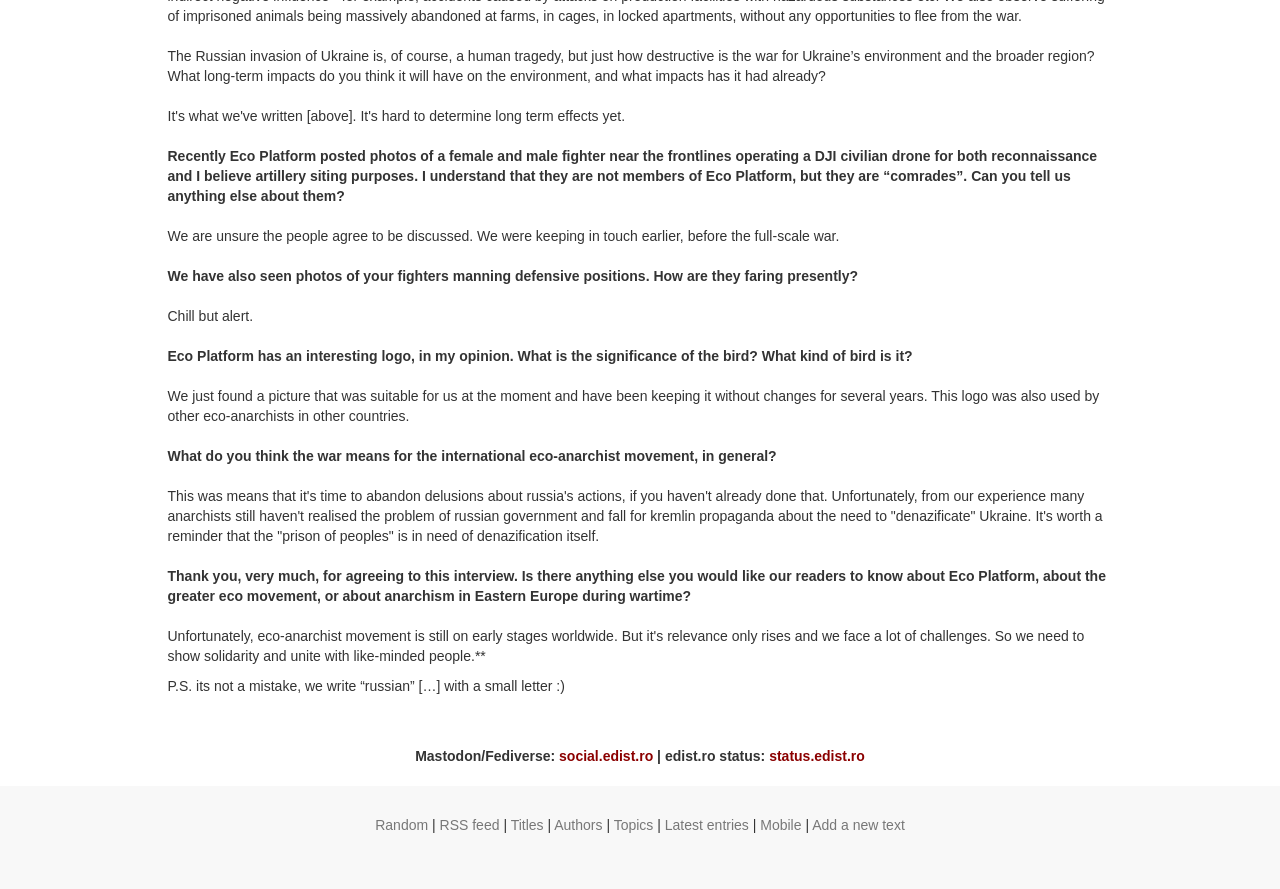Based on what you see in the screenshot, provide a thorough answer to this question: How many links are available at the bottom of the page?

The number of links at the bottom of the page can be counted by examining the link elements, which include 'Random', 'RSS feed', 'Titles', 'Authors', 'Topics', 'Latest entries', 'Mobile', and 'Add a new text'.